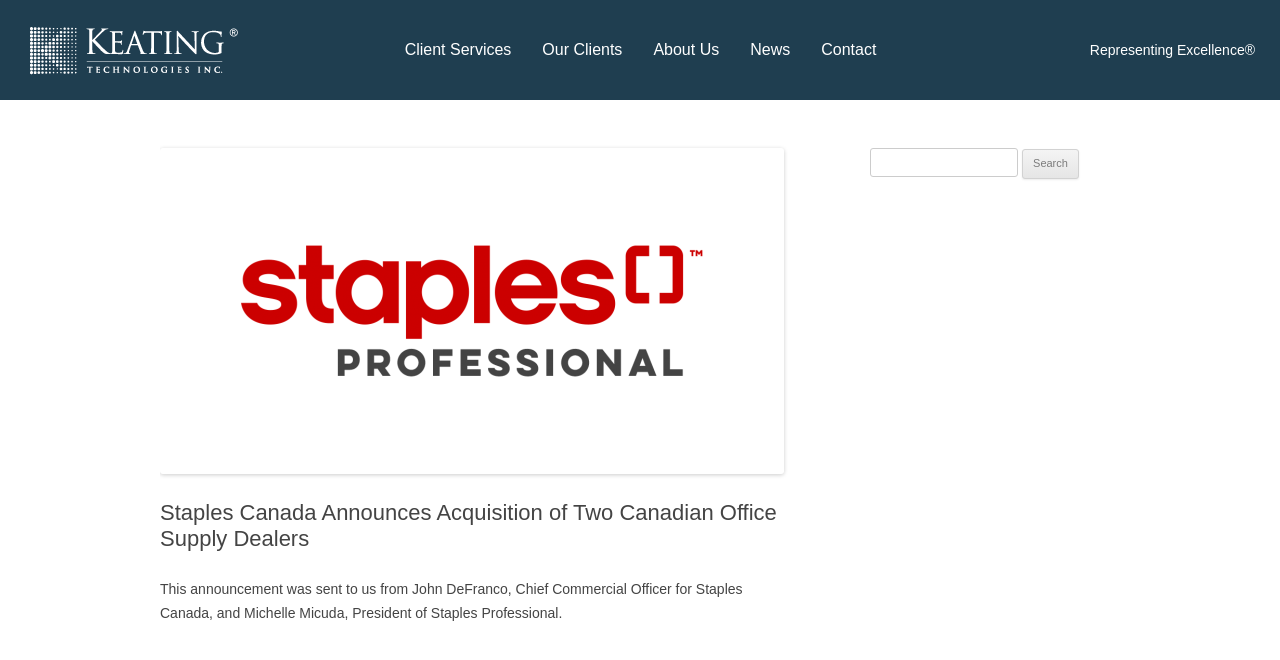Refer to the screenshot and give an in-depth answer to this question: What is the name of the president of Staples Professional?

The president of Staples Professional is Michelle Micuda, as mentioned in the text 'This announcement was sent to us from John DeFranco, Chief Commercial Officer for Staples Canada, and Michelle Micuda, President of Staples Professional'.